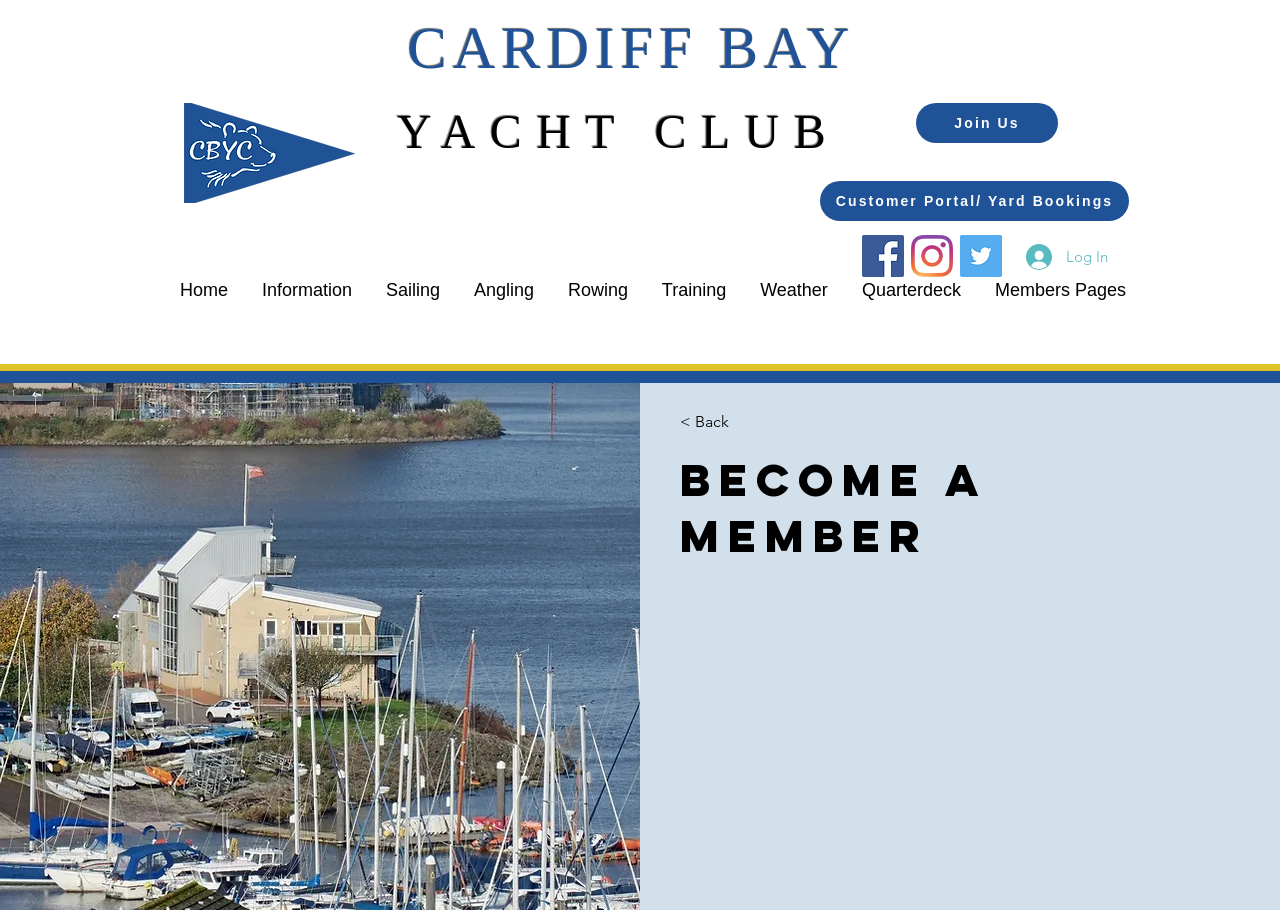How many navigation links are available? Based on the screenshot, please respond with a single word or phrase.

9